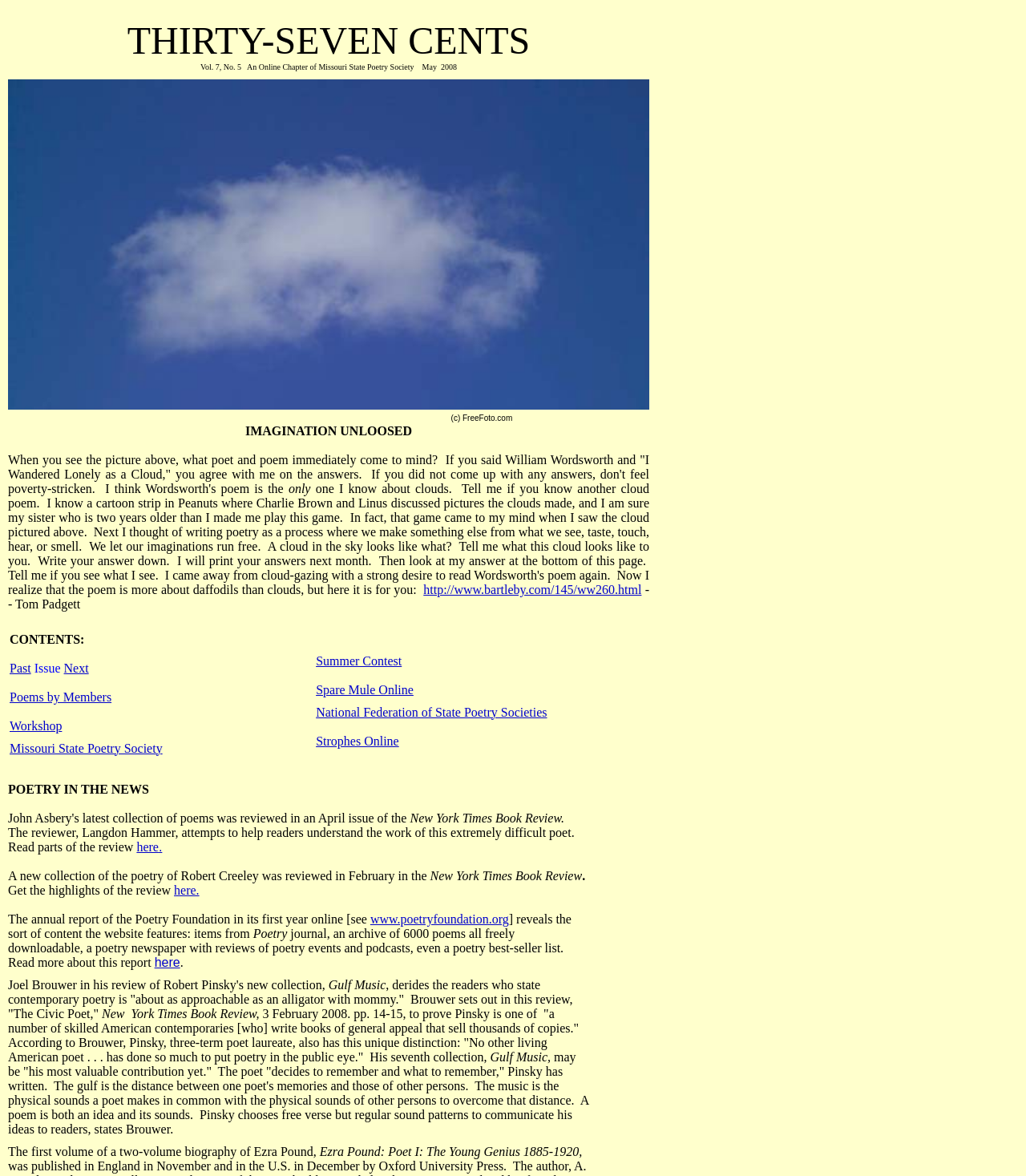Detail the various sections and features of the webpage.

This webpage appears to be a poetry-focused online chapter of the Missouri State Poetry Society. At the top, there is a header section with a title "THIRTY-SEVEN CENTS" and a subtitle "Vol. 7, No. 5, May 2008". Below this, there is a table of contents with links to various sections, including "Past Issue", "Next", "Poems by Members", "Workshop", "Missouri State Poetry Society", "Summer Contest", "Spare Mule Online", and "Strophes Online".

The main content of the page is an article titled "IMAGINATION UNLOOSED" by Tom Padgett. The article discusses the process of writing poetry and how it allows us to make something new from our experiences. It also references a poem by William Wordsworth, "I Wandered Lonely as a Cloud", and invites readers to share their own thoughts on what a cloud in the sky looks like to them.

There is also a section with news and reviews, including a review of a collection of poetry by Robert Creeley, an article about the Poetry Foundation's annual report, and a review of a book of poetry by Robert Pinsky.

Throughout the page, there are various links to external websites and resources, including the Poetry Foundation, the New York Times Book Review, and the website of the Missouri State Poetry Society. There are also several images, including a cloud picture at the top of the page.